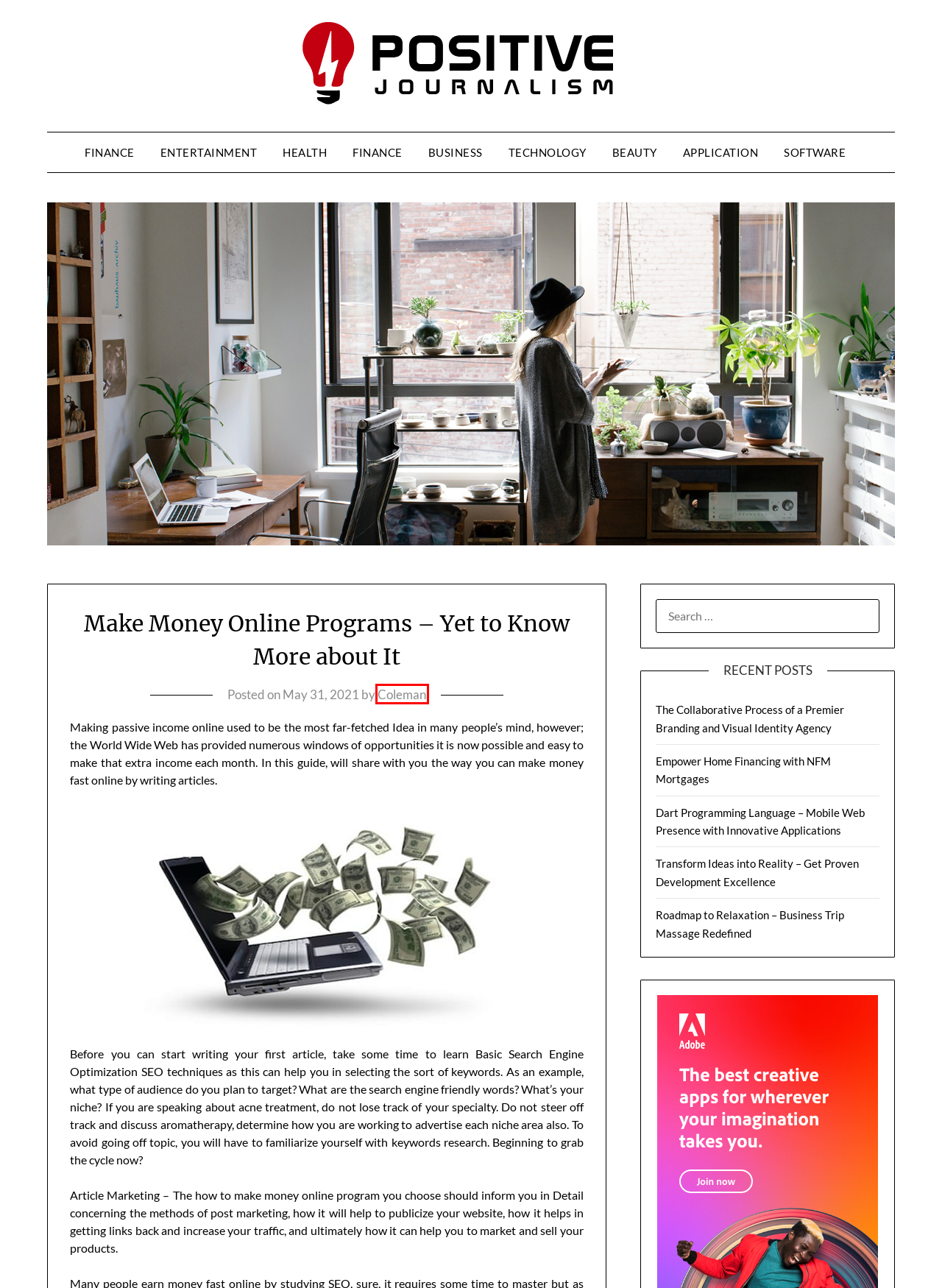A screenshot of a webpage is given with a red bounding box around a UI element. Choose the description that best matches the new webpage shown after clicking the element within the red bounding box. Here are the candidates:
A. Coleman, Author at Positive journalism
B. The Collaborative Process of a Premier Branding and Visual Identity Agency - Positive journalism
C. Transform Ideas into Reality – Get Proven Development Excellence - Positive journalism
D. Empower Home Financing with NFM Mortgages - Positive journalism
E. Roadmap to Relaxation - Business Trip Massage Redefined - Positive journalism
F. Entertainment Archives - Positive journalism
G. Dart Programming Language - Mobile Web Presence with Innovative Applications - Positive journalism
H. Technology Archives - Positive journalism

A